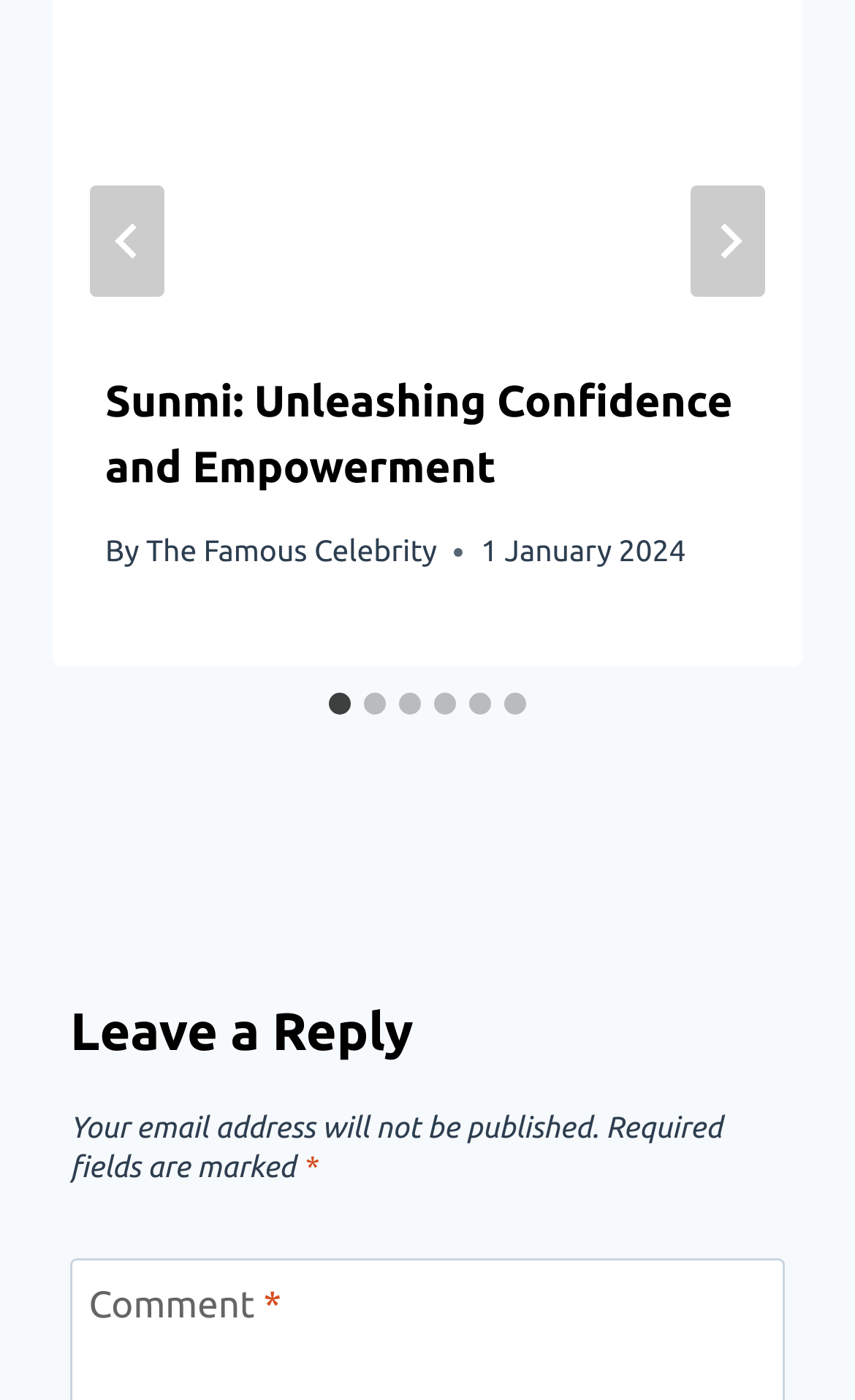Identify the bounding box coordinates of the specific part of the webpage to click to complete this instruction: "Click next".

[0.808, 0.132, 0.895, 0.212]